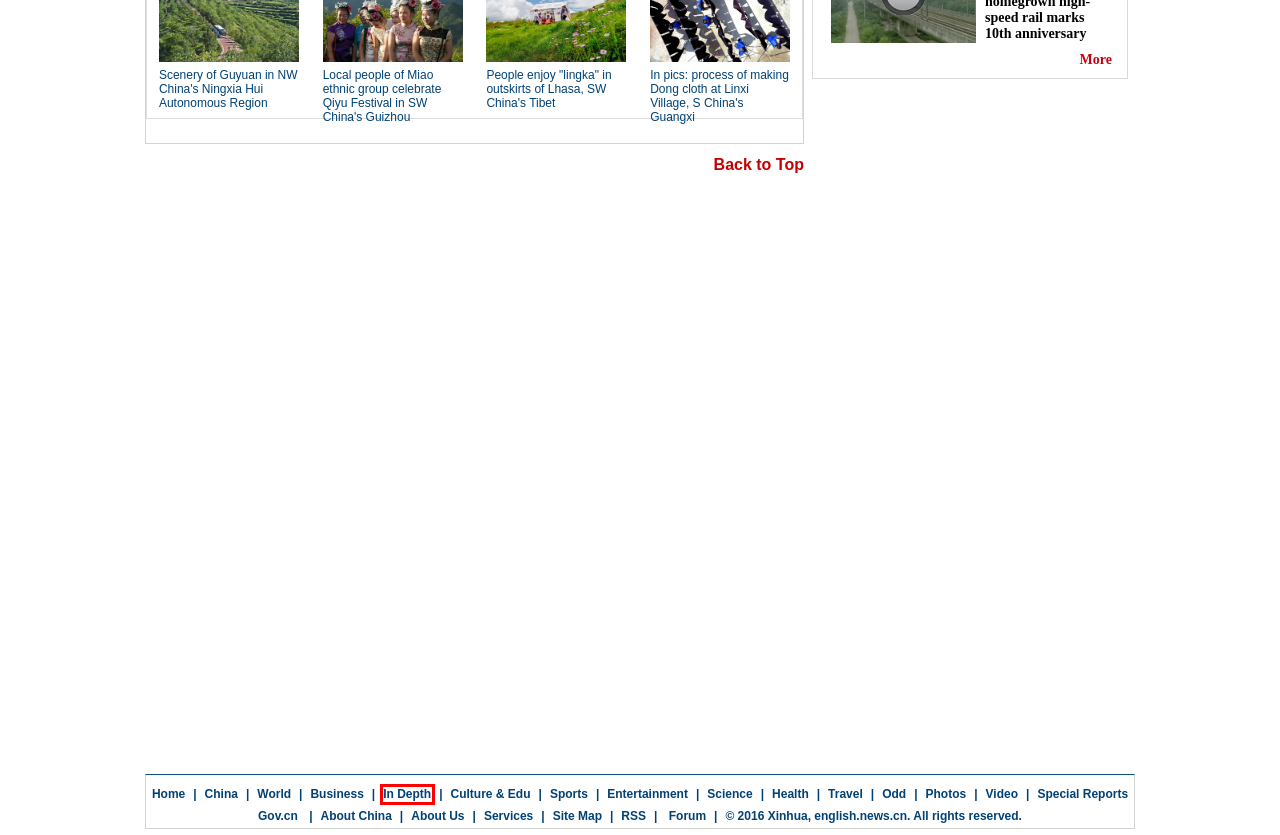You are presented with a screenshot of a webpage that includes a red bounding box around an element. Determine which webpage description best matches the page that results from clicking the element within the red bounding box. Here are the candidates:
A. In-depth | English.news.cn
B. Entertainment
C. Brief Introduction to Xinhuanet - Xinhua | English.news.cn
D. Video | English.news.cn
E. Sports | English.news.cn
F. XINHUANEWS
G. China | English.news.cn
H. 已刪除或過期的稿件

A